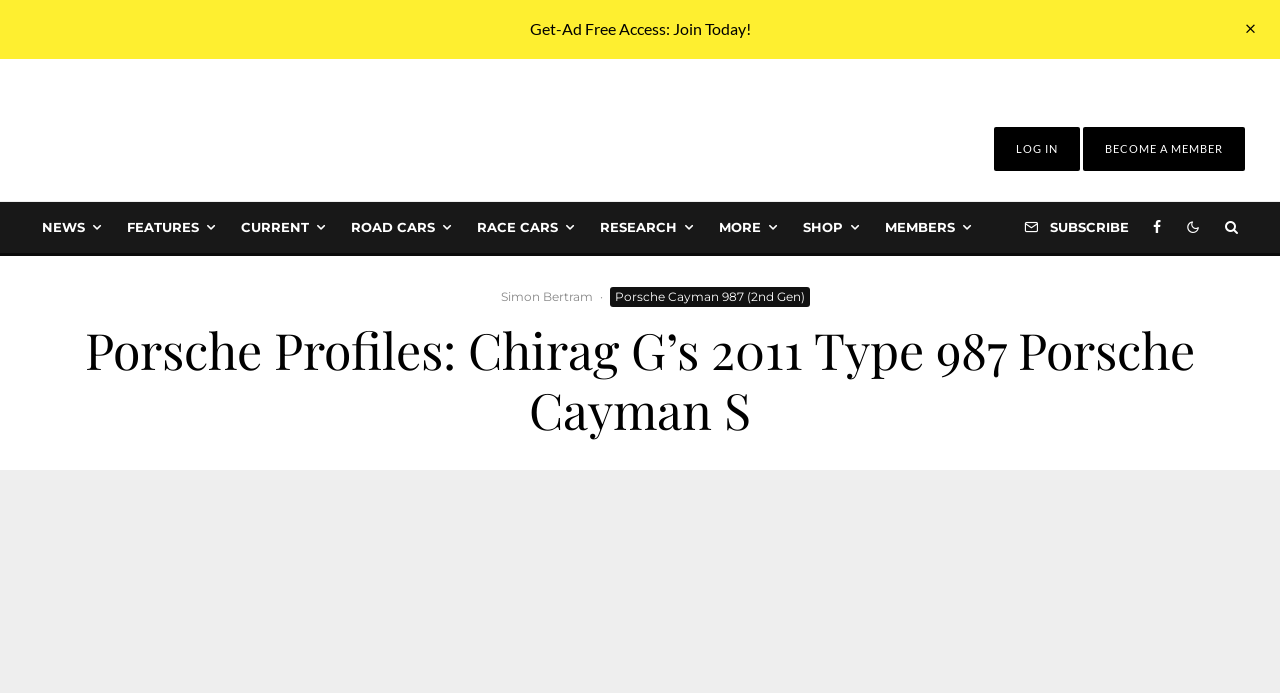What is the name of the person associated with the avatar photo?
Could you please answer the question thoroughly and with as much detail as possible?

I found a link element with the text 'Simon Bertram' which is located near the avatar photo, suggesting that this is the name of the person associated with the photo.